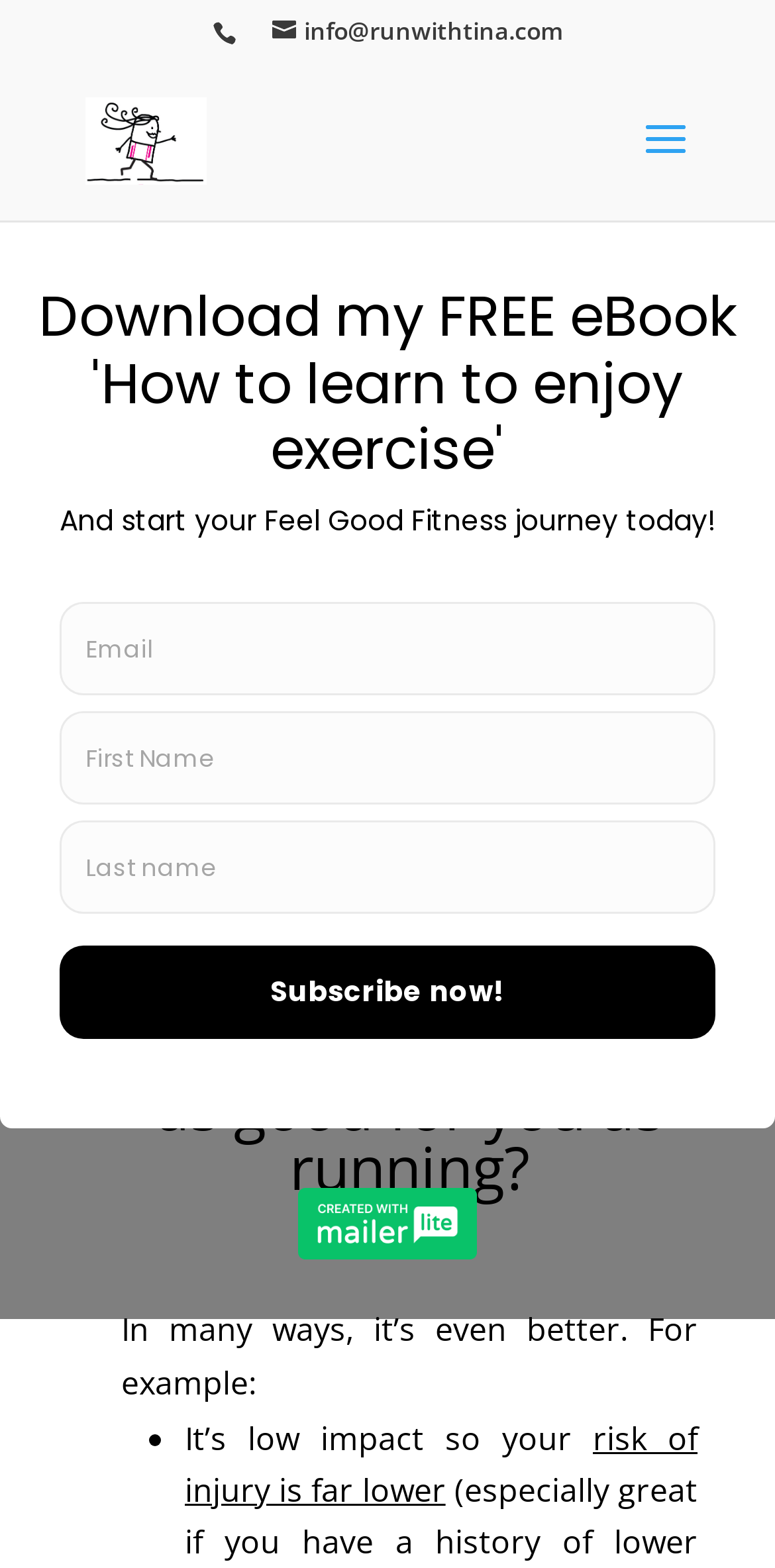Carefully observe the image and respond to the question with a detailed answer:
What is the main topic of the webpage?

I inferred the answer by analyzing the content of the webpage, which mentions 'Walk yourself fit & lose weight with WalkFit' and 'Did you know that walking can be just as good for you as running?', indicating that the webpage is about walking for fitness.